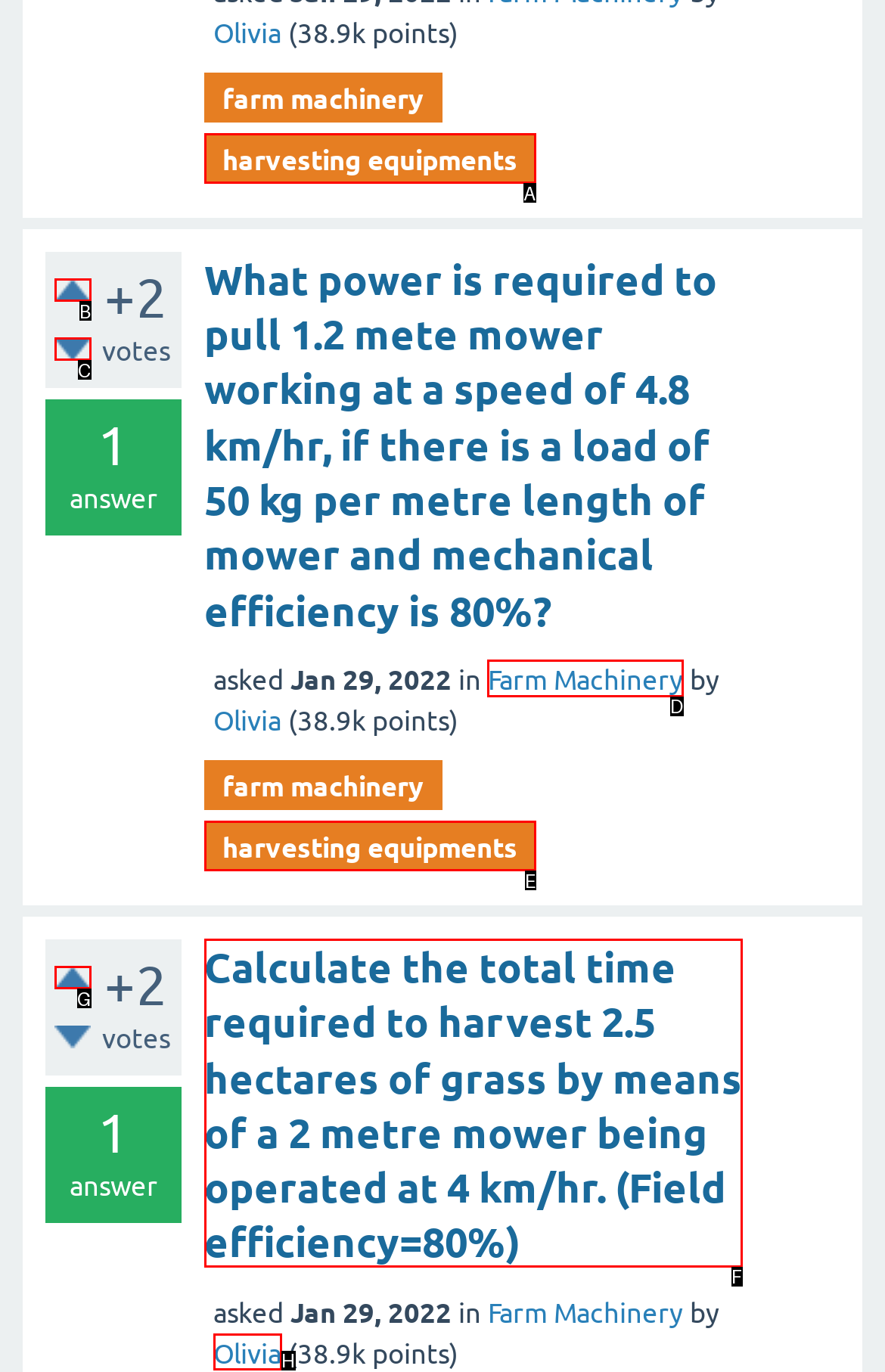For the instruction: Click on the link 'Farm Machinery', determine the appropriate UI element to click from the given options. Respond with the letter corresponding to the correct choice.

D